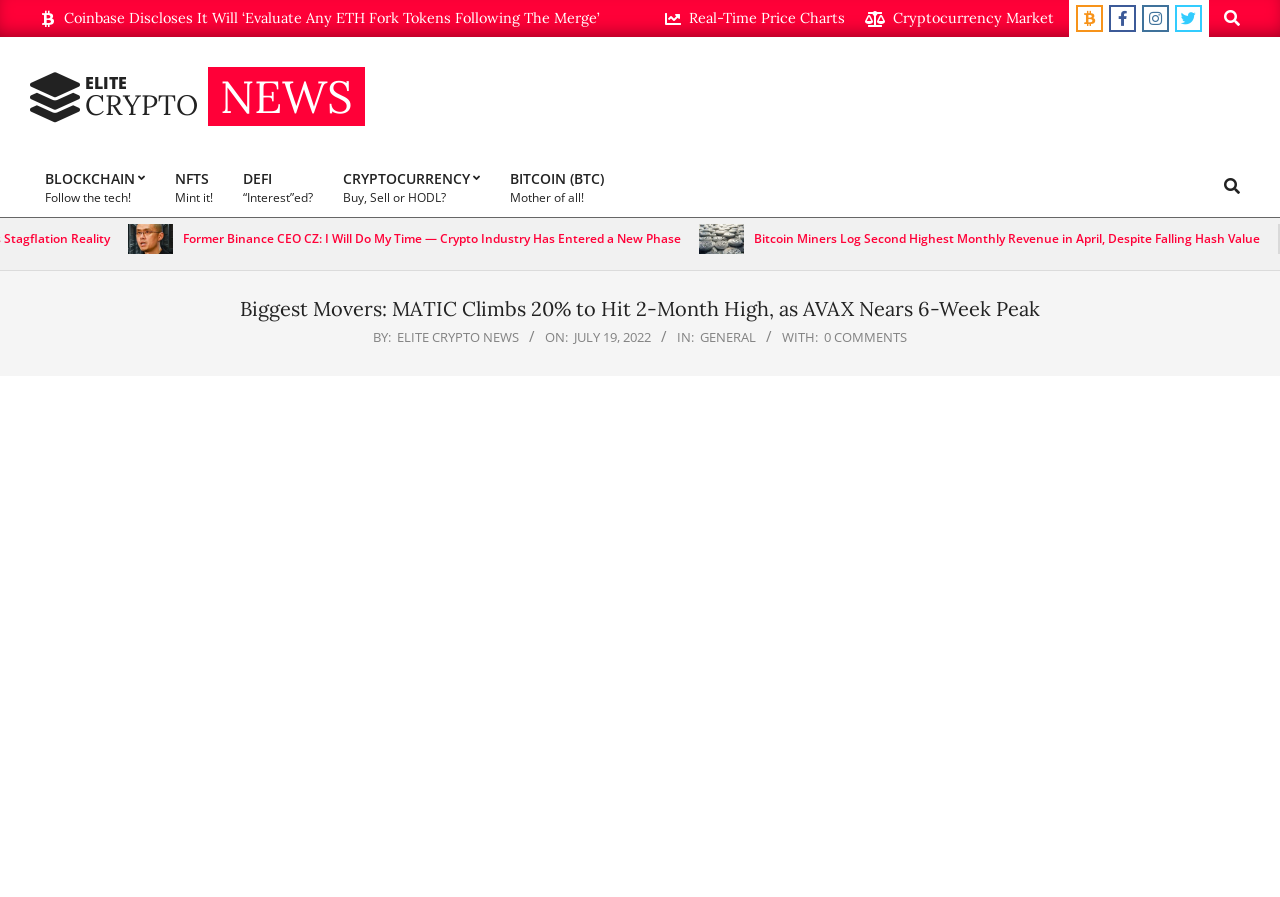Please locate the bounding box coordinates of the region I need to click to follow this instruction: "View real-time price charts".

[0.538, 0.01, 0.66, 0.031]